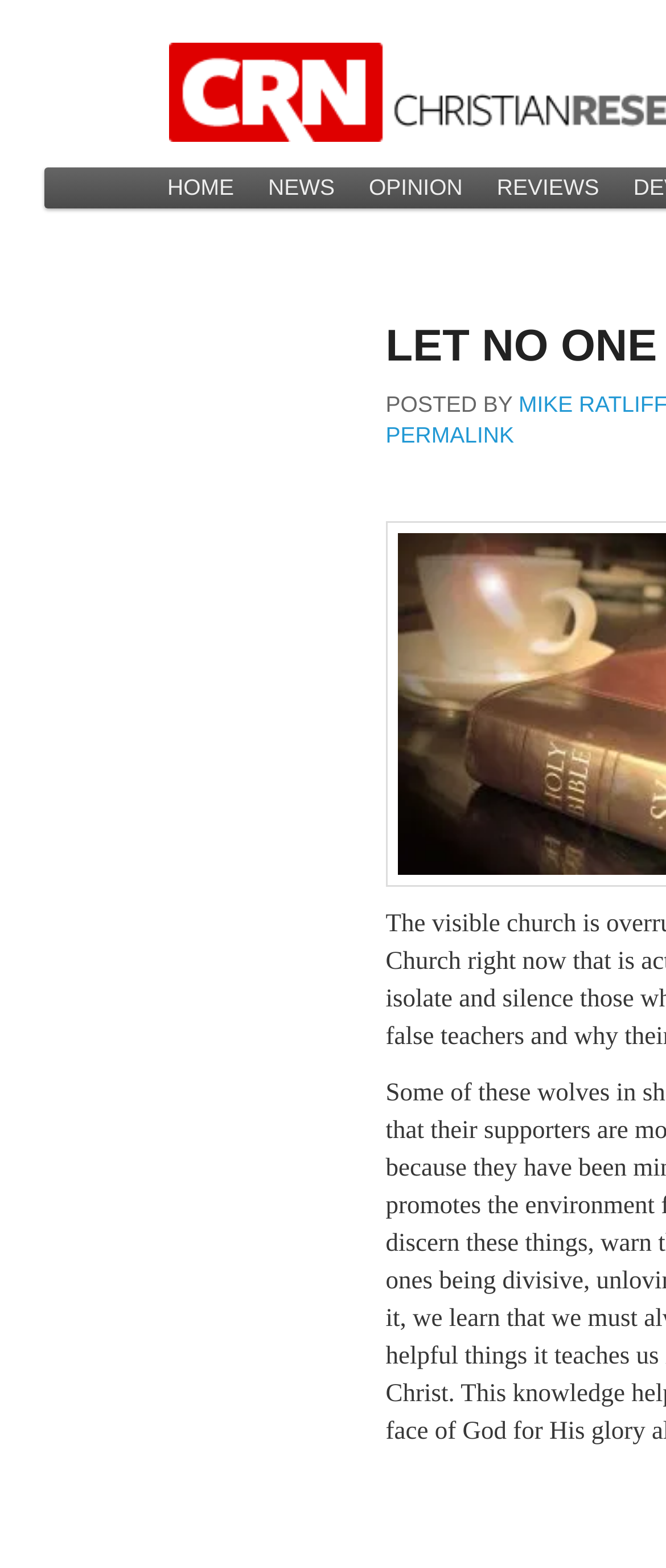What is the position of the 'OPINION' link?
Based on the visual, give a brief answer using one word or a short phrase.

third